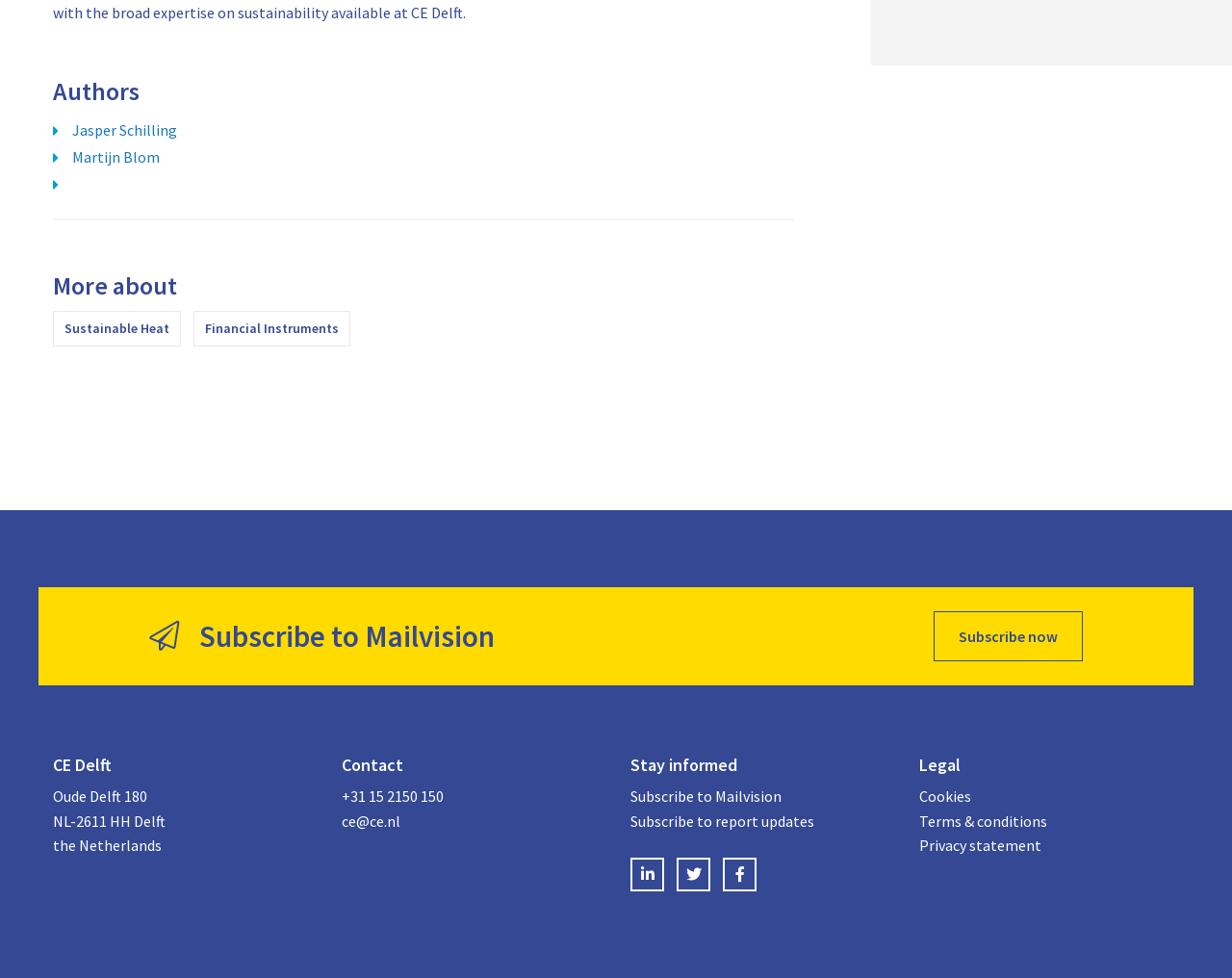Locate the UI element described as follows: "Financial Instruments". Return the bounding box coordinates as four float numbers between 0 and 1 in the order [left, top, right, bottom].

[0.166, 0.327, 0.275, 0.344]